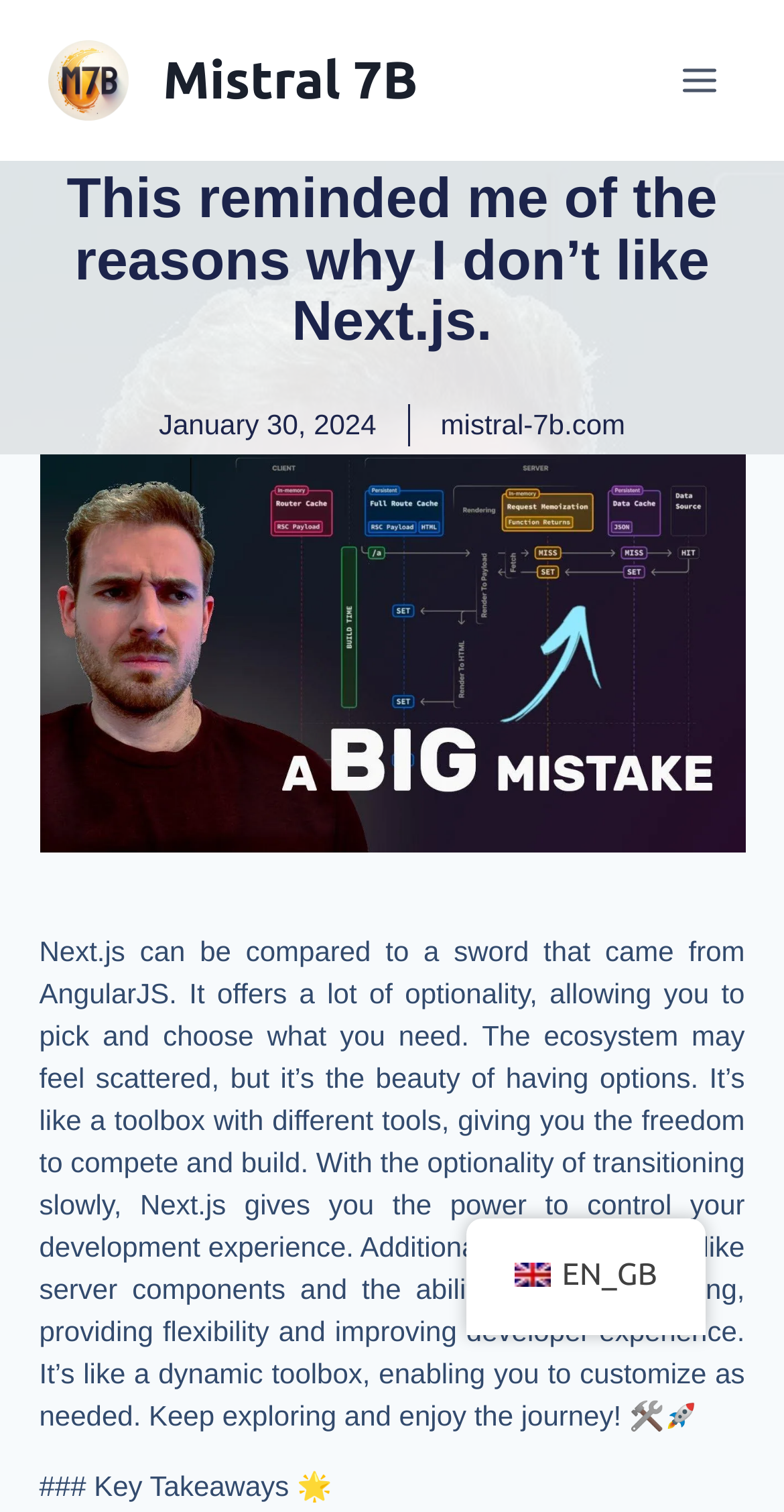Bounding box coordinates should be provided in the format (top-left x, top-left y, bottom-right x, bottom-right y) with all values between 0 and 1. Identify the bounding box for this UI element: EN_GB

[0.596, 0.806, 0.9, 0.873]